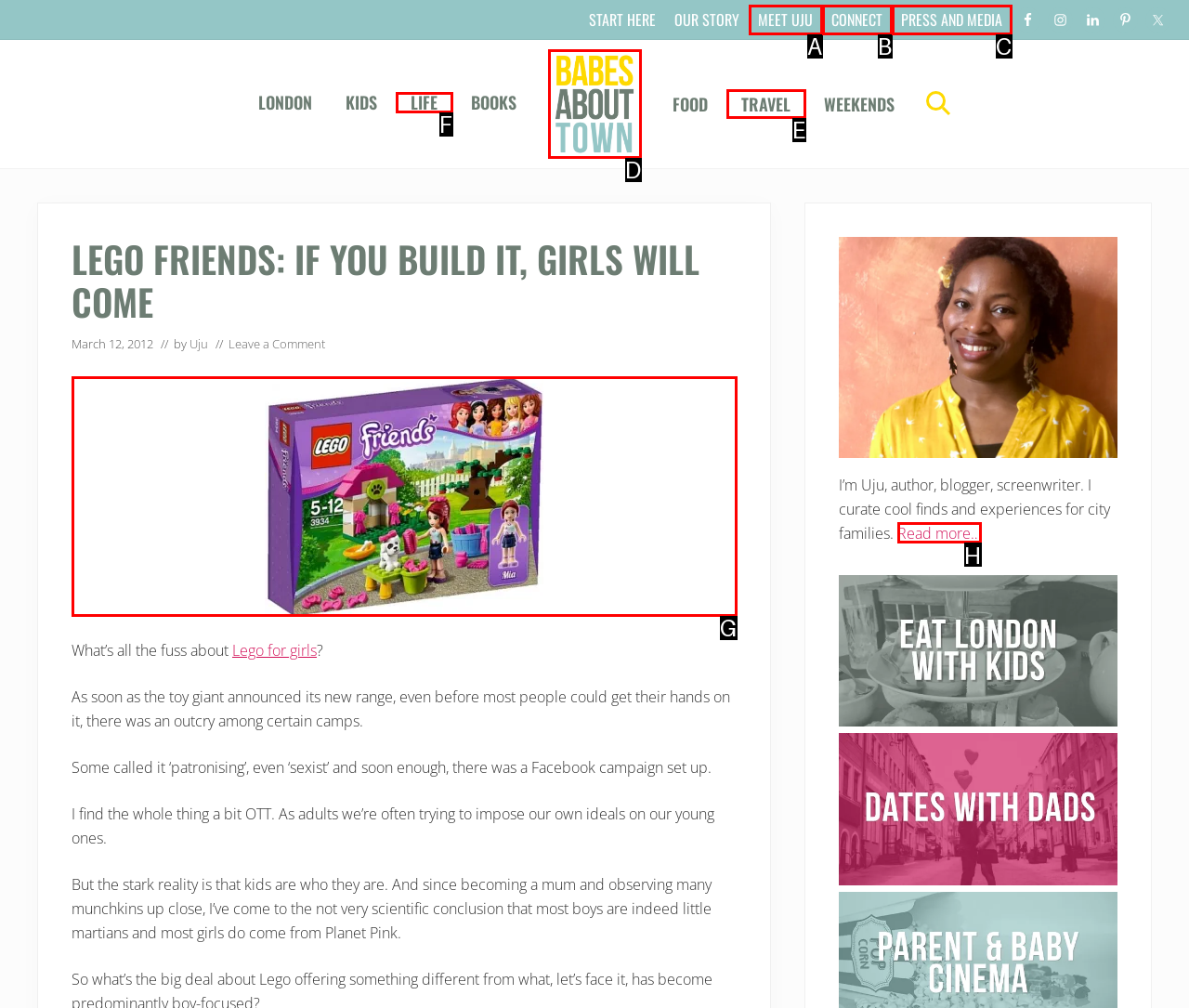Identify the HTML element that matches the description: alt="Babes About Town". Provide the letter of the correct option from the choices.

D